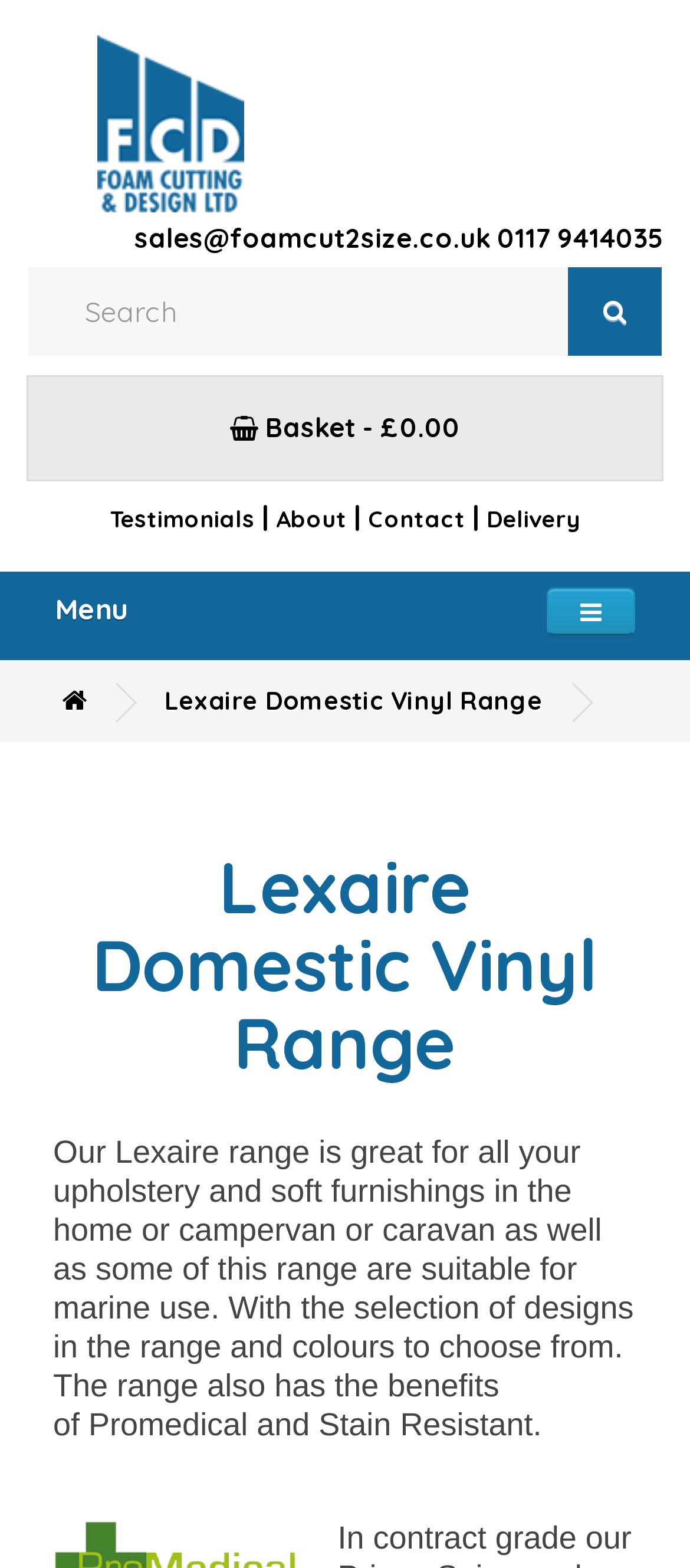Detail the various sections and features present on the webpage.

The webpage is about the Lexaire Domestic Vinyl Range, which is suitable for upholstery and soft furnishings in homes, campervans, caravans, and marine use. At the top left, there is a link to "Foam Cutting & Design Ltd" accompanied by an image, and next to it, there is a link to an email address and a phone number. 

Below this section, there is a search bar with a magnifying glass icon on the right side. On the right side of the search bar, there is a basket icon with a price of £0.00. 

The main navigation menu is located below the search bar, with links to "Testimonials", "About", "Contact", and "Delivery", separated by vertical lines. 

On the right side of the navigation menu, there is a "Menu" button, and next to it, there is a button with a three-horizontal-line icon. 

Further down, there is a large heading that reads "Lexaire Domestic Vinyl Range", and below it, there is a paragraph of text that describes the range, mentioning its suitability for various uses, the selection of designs and colors, and its benefits, including being Promedical and Stain Resistant.